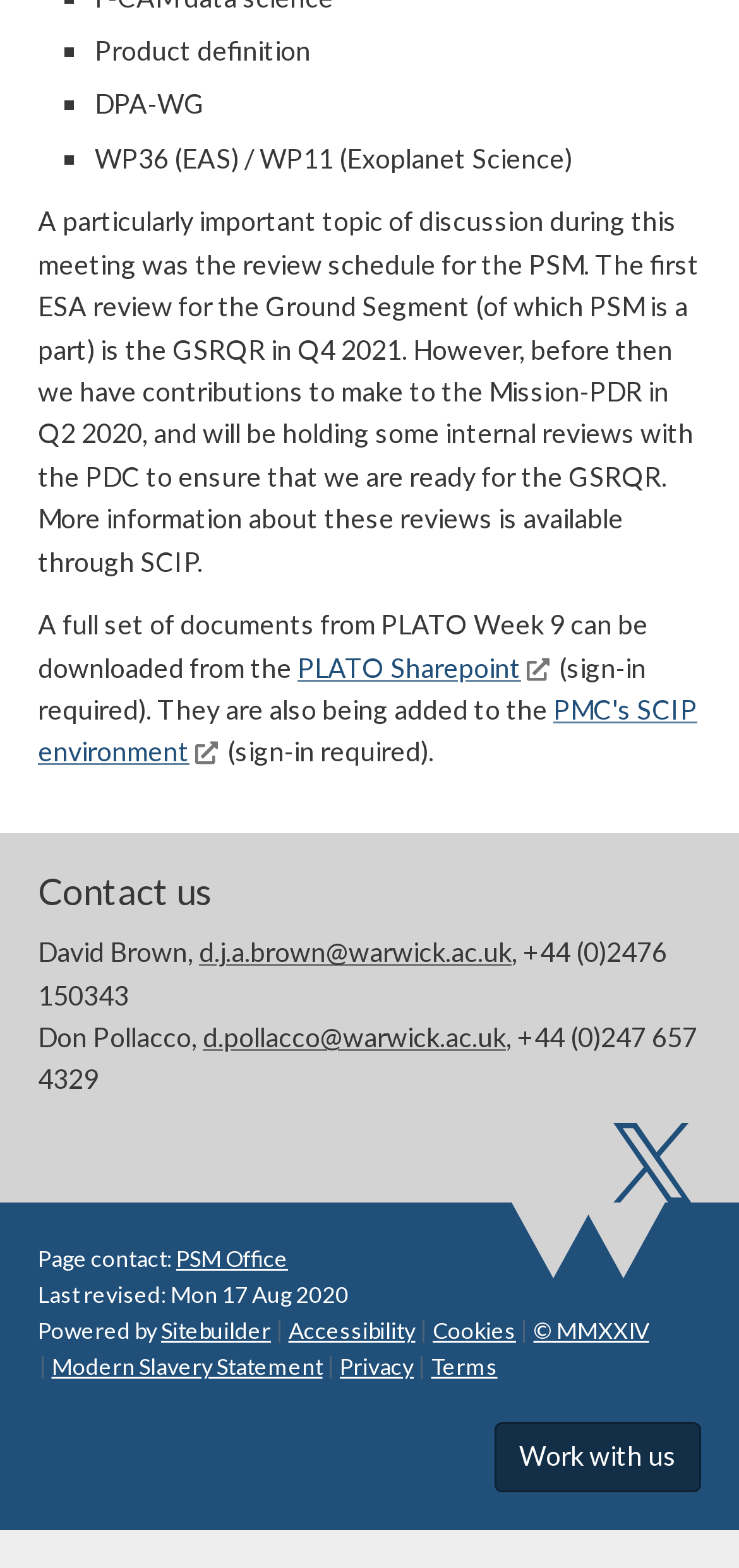What is the name of the platform that powers the webpage? Examine the screenshot and reply using just one word or a brief phrase.

Sitebuilder